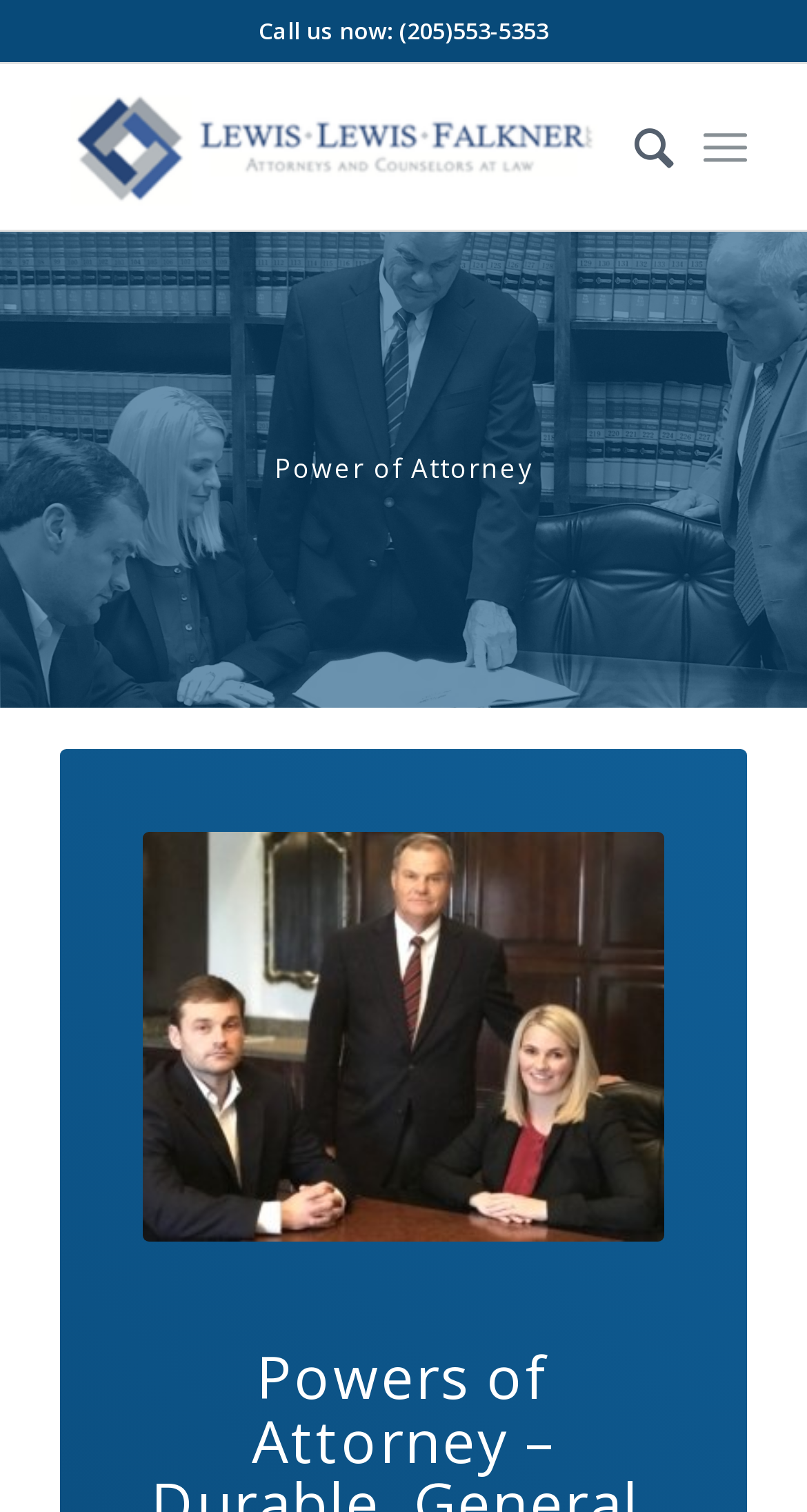What is the main topic of the webpage?
Refer to the image and answer the question using a single word or phrase.

Power of Attorney